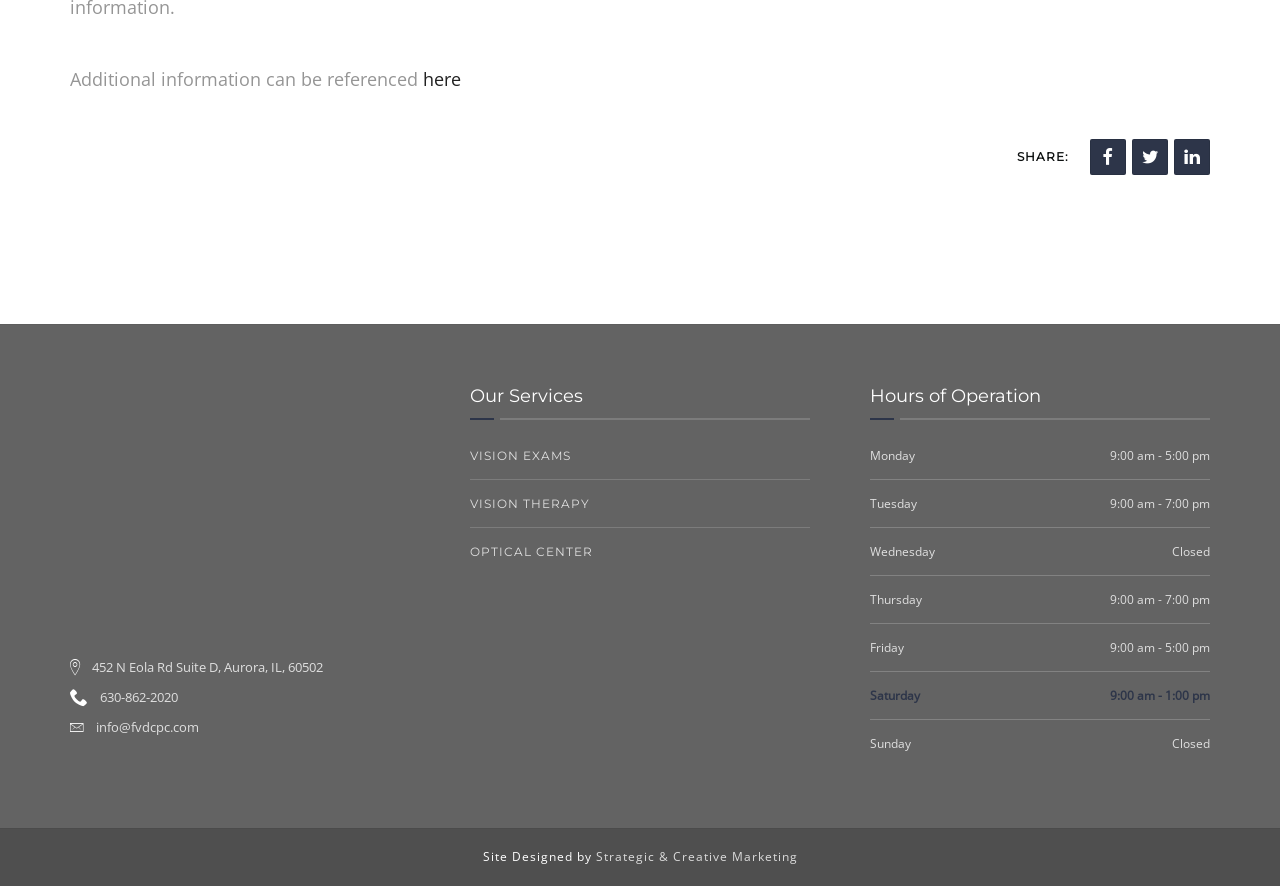Given the element description "News & Lifestyle" in the screenshot, predict the bounding box coordinates of that UI element.

None